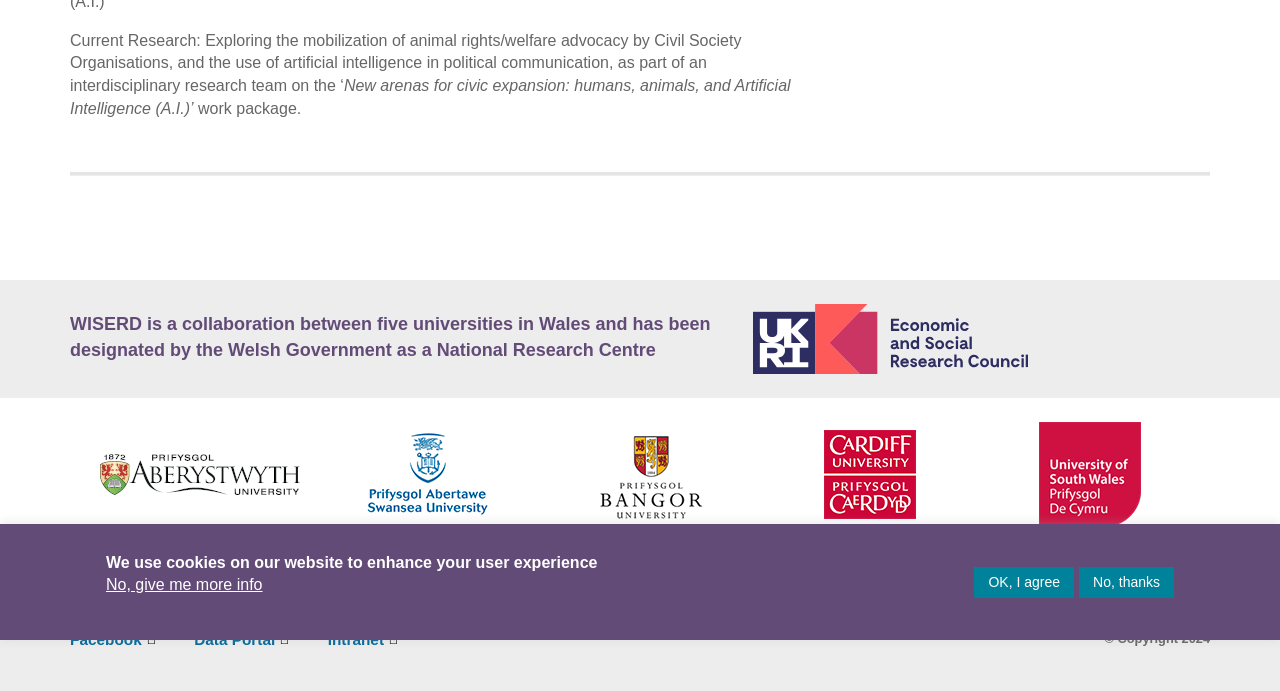Provide the bounding box coordinates of the UI element that matches the description: "Accessibility".

[0.055, 0.846, 0.132, 0.871]